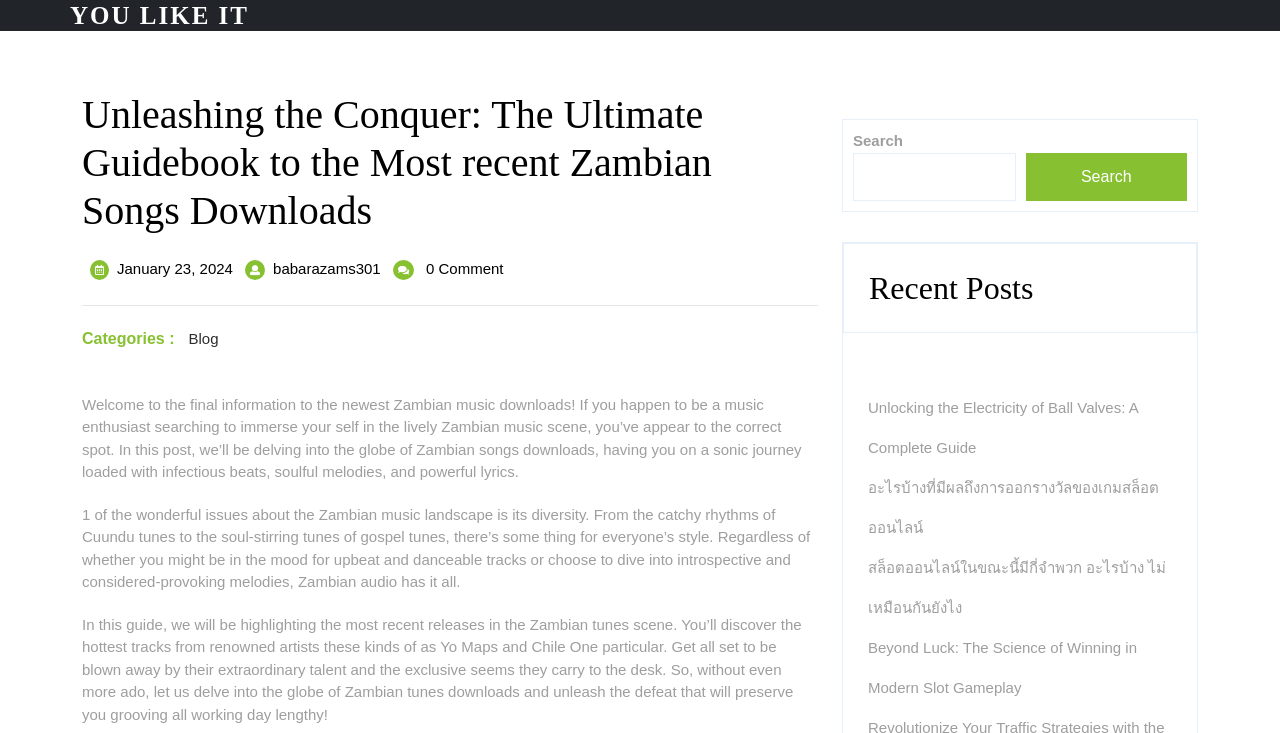Please determine the bounding box coordinates for the UI element described as: "January 23, 2024January 23, 2024".

[0.091, 0.355, 0.182, 0.378]